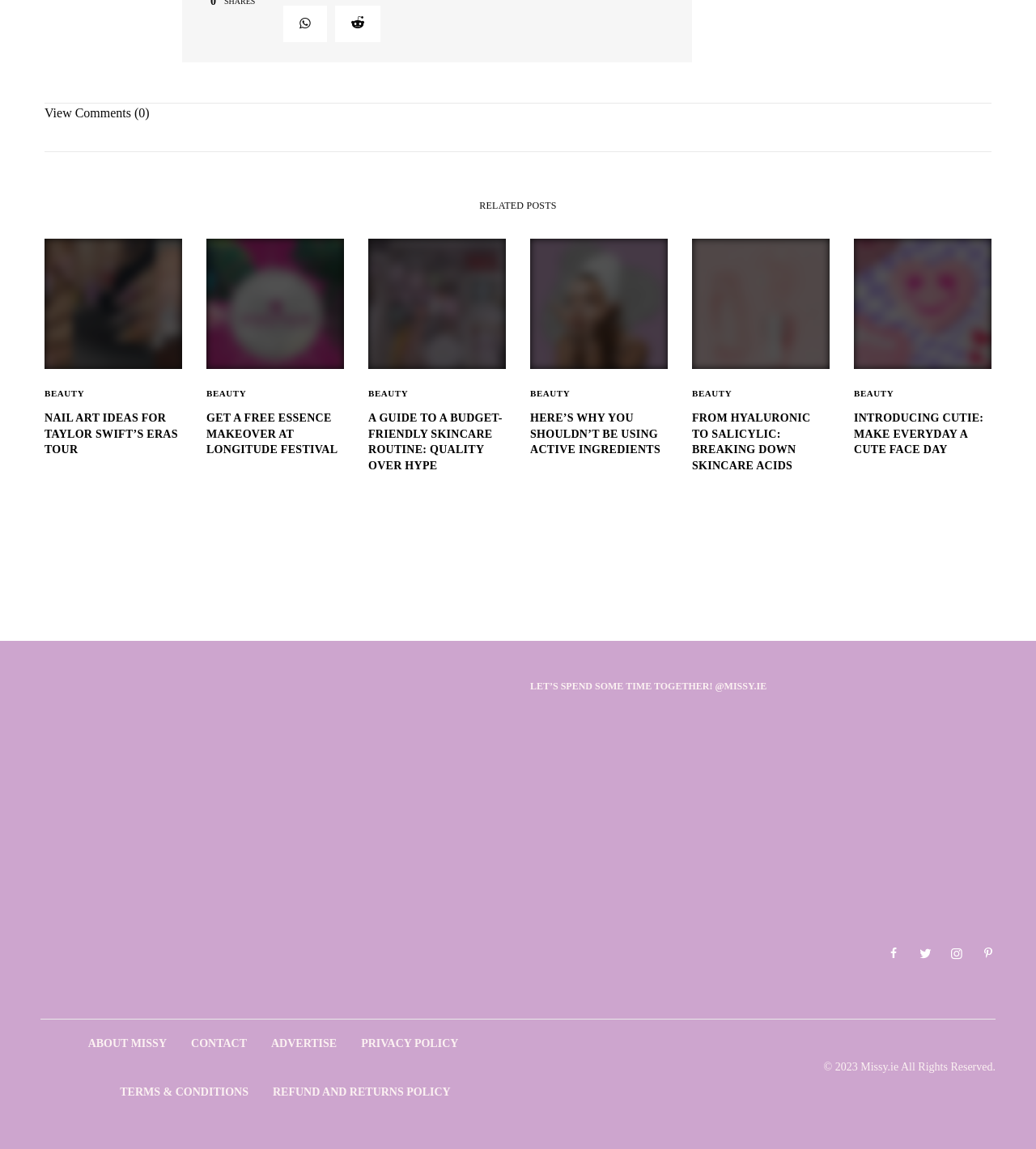Identify the bounding box coordinates of the part that should be clicked to carry out this instruction: "Read about NAIL ART IDEAS FOR TAYLOR SWIFT’S ERAS TOUR".

[0.043, 0.357, 0.176, 0.399]